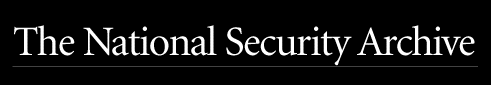Carefully examine the image and provide an in-depth answer to the question: What is the purpose of the organization?

The organization, 'The National Security Archive', plays a crucial role in archiving and bringing to light important historical documents and transcripts, contributing to the public's understanding of past geopolitical dynamics, and its mission is to promote transparency and accountability regarding government actions.